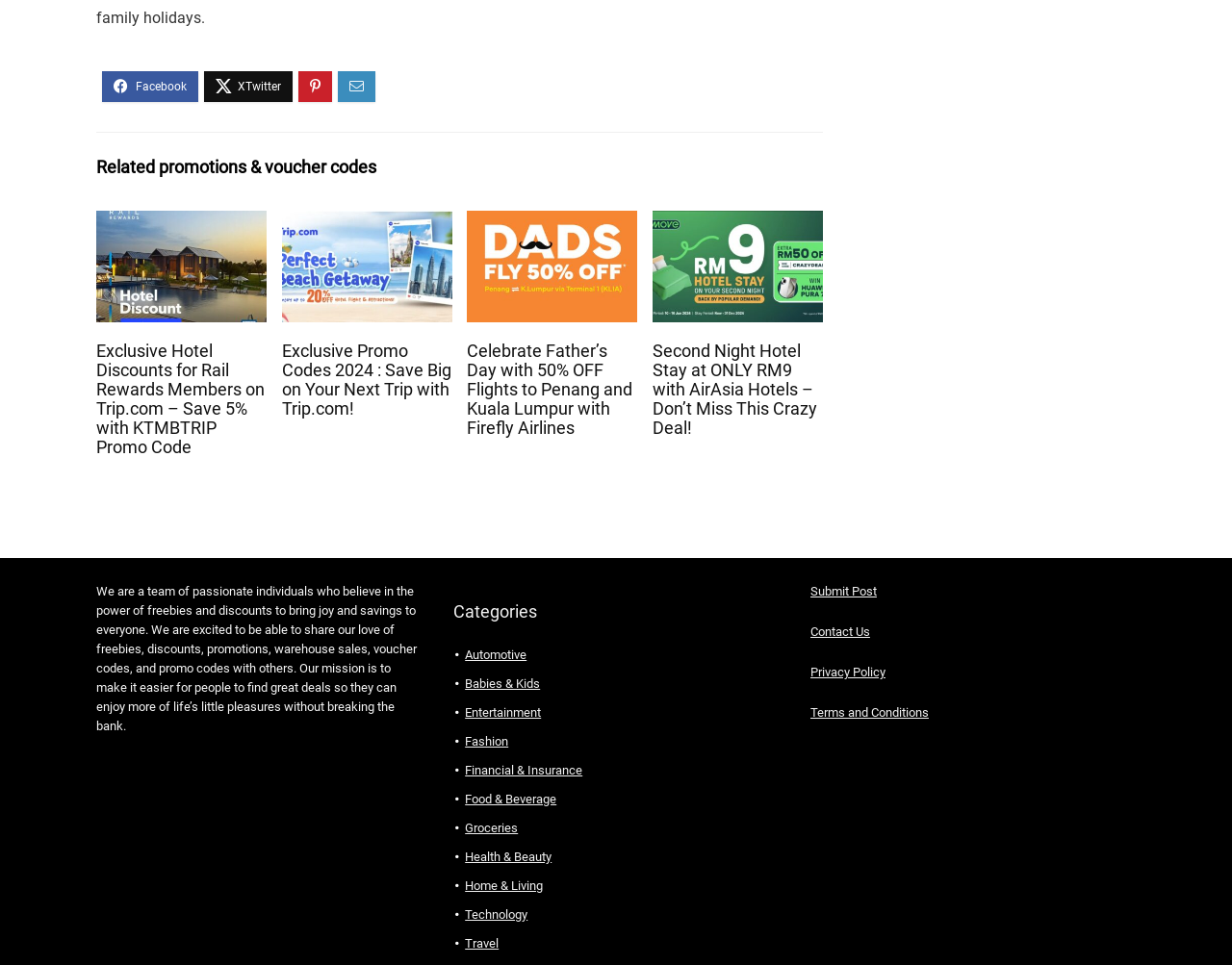What is the main purpose of this website?
Examine the image and provide an in-depth answer to the question.

The website's mission is to make it easier for people to find great deals so they can enjoy more of life's little pleasures without breaking the bank, as stated in the static text at the bottom of the page.